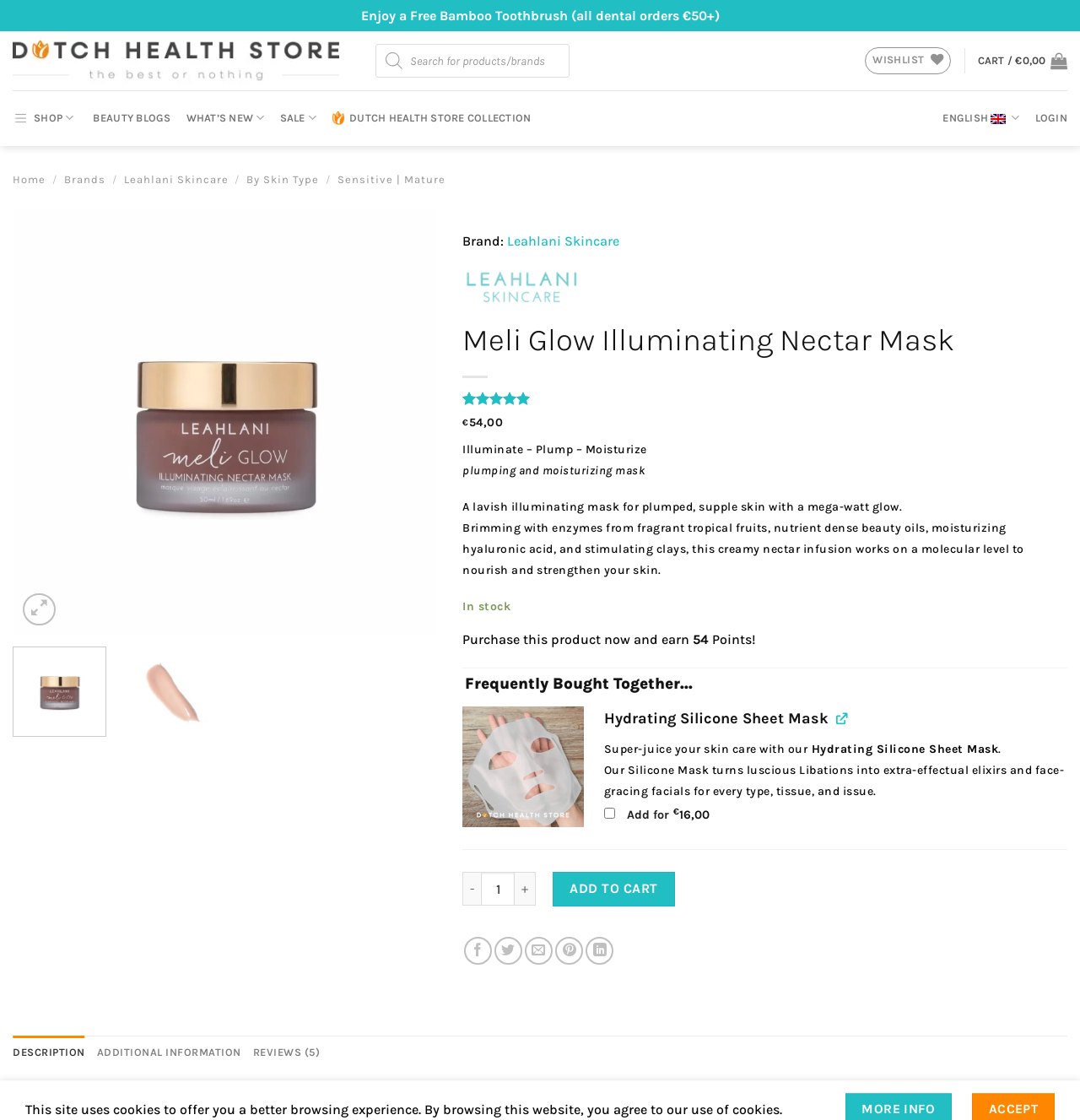Locate the bounding box coordinates of the element that should be clicked to execute the following instruction: "Add to wishlist".

[0.365, 0.194, 0.396, 0.224]